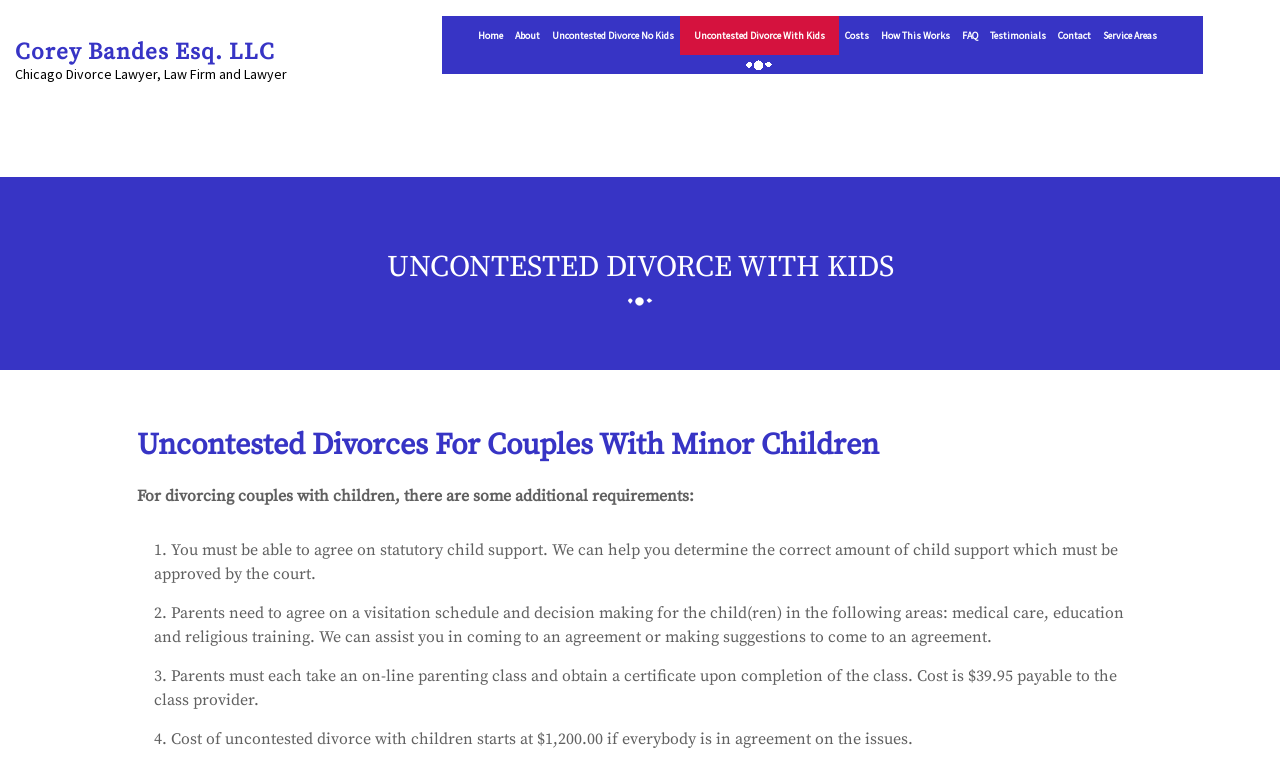Can you specify the bounding box coordinates of the area that needs to be clicked to fulfill the following instruction: "Click the 'Corey Bandes Esq. LLC' link"?

[0.012, 0.057, 0.322, 0.082]